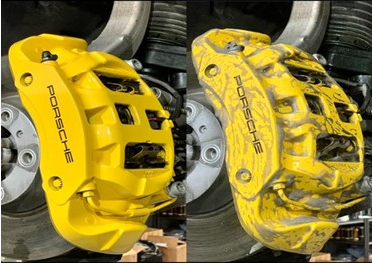Describe all the aspects of the image extensively.

This image showcases a striking comparison of brake calipers from a Porsche vehicle, illustrating the remarkable impact of thorough car detailing services. On the left, the caliper shines in a vibrant yellow finish, exemplifying meticulous care and maintenance, while on the right, a caliper is shown in a worn and dirty state, showcasing the effects of neglect. This visual highlights the importance of professional detailing, emphasizing Done N Dusted Detailing's expertise in restoring automotive beauty. The stark difference serves as a testament to the premium services offered, ensuring that each vehicle not only performs well but looks exceptional as well.